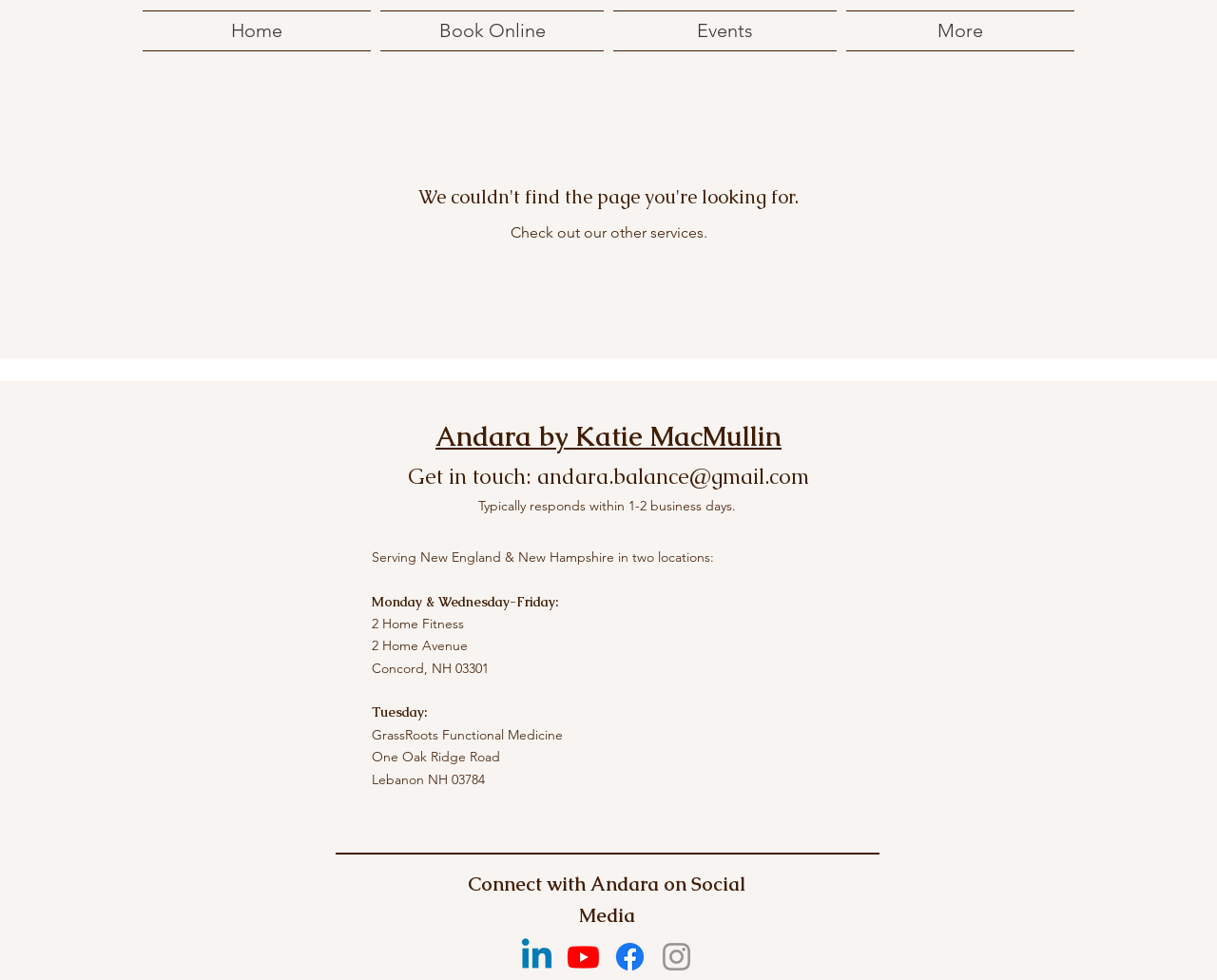Identify the bounding box coordinates of the clickable region necessary to fulfill the following instruction: "Click on Home". The bounding box coordinates should be four float numbers between 0 and 1, i.e., [left, top, right, bottom].

[0.117, 0.011, 0.309, 0.052]